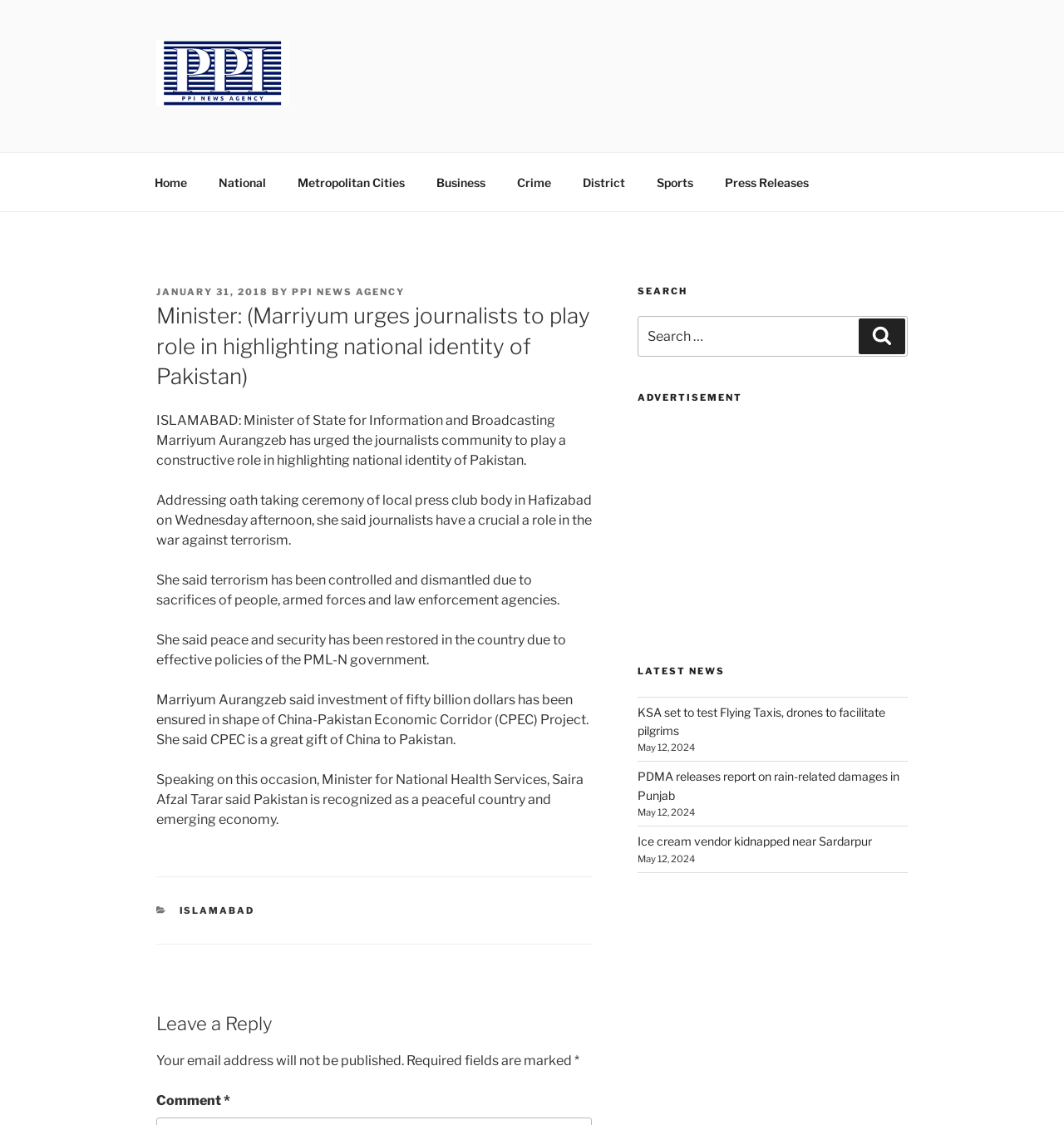Respond with a single word or phrase to the following question: How many categories are listed in the footer?

One